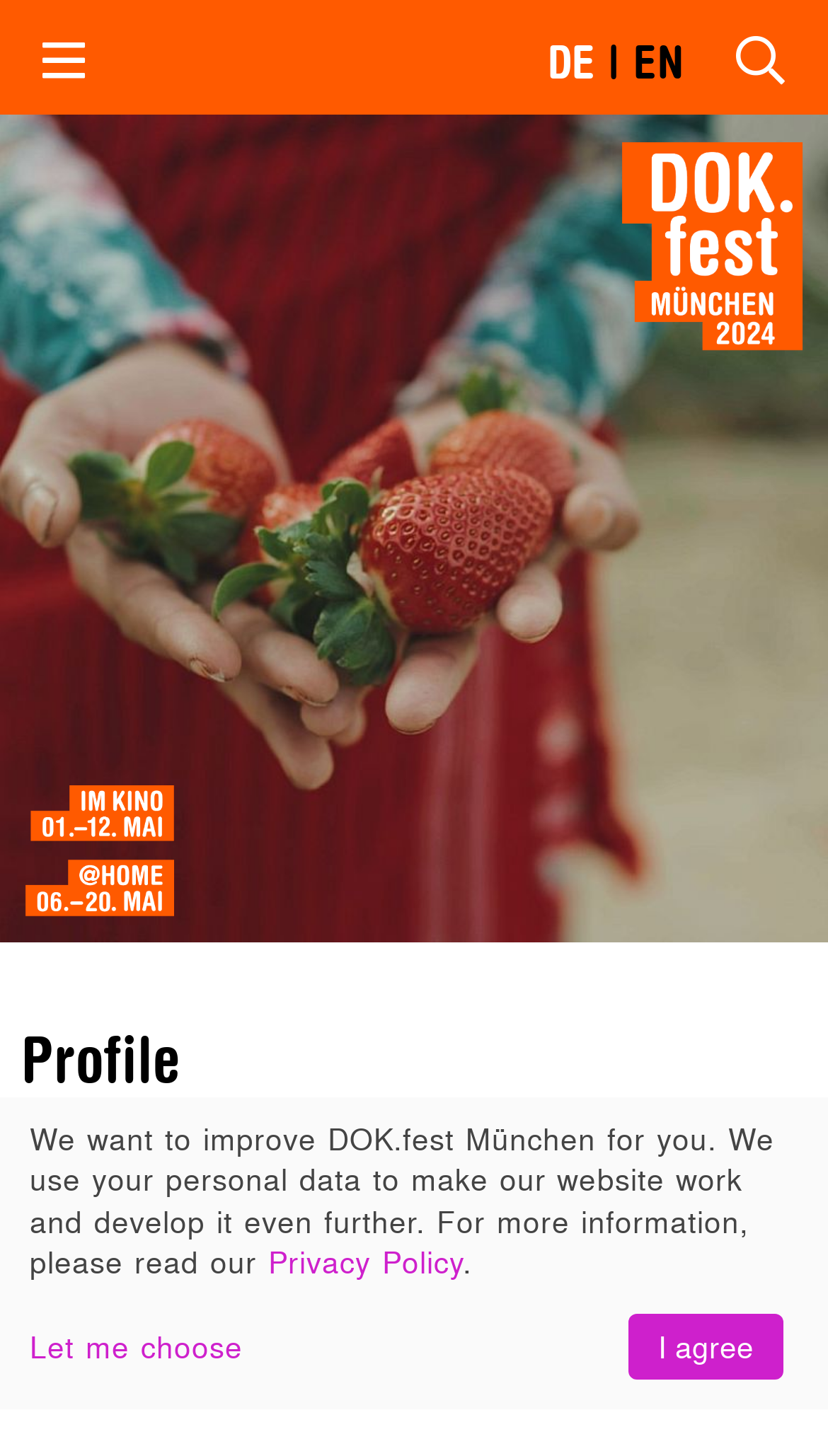Provide a short answer to the following question with just one word or phrase: What is the purpose of the 'I agree' button?

To agree to privacy policy